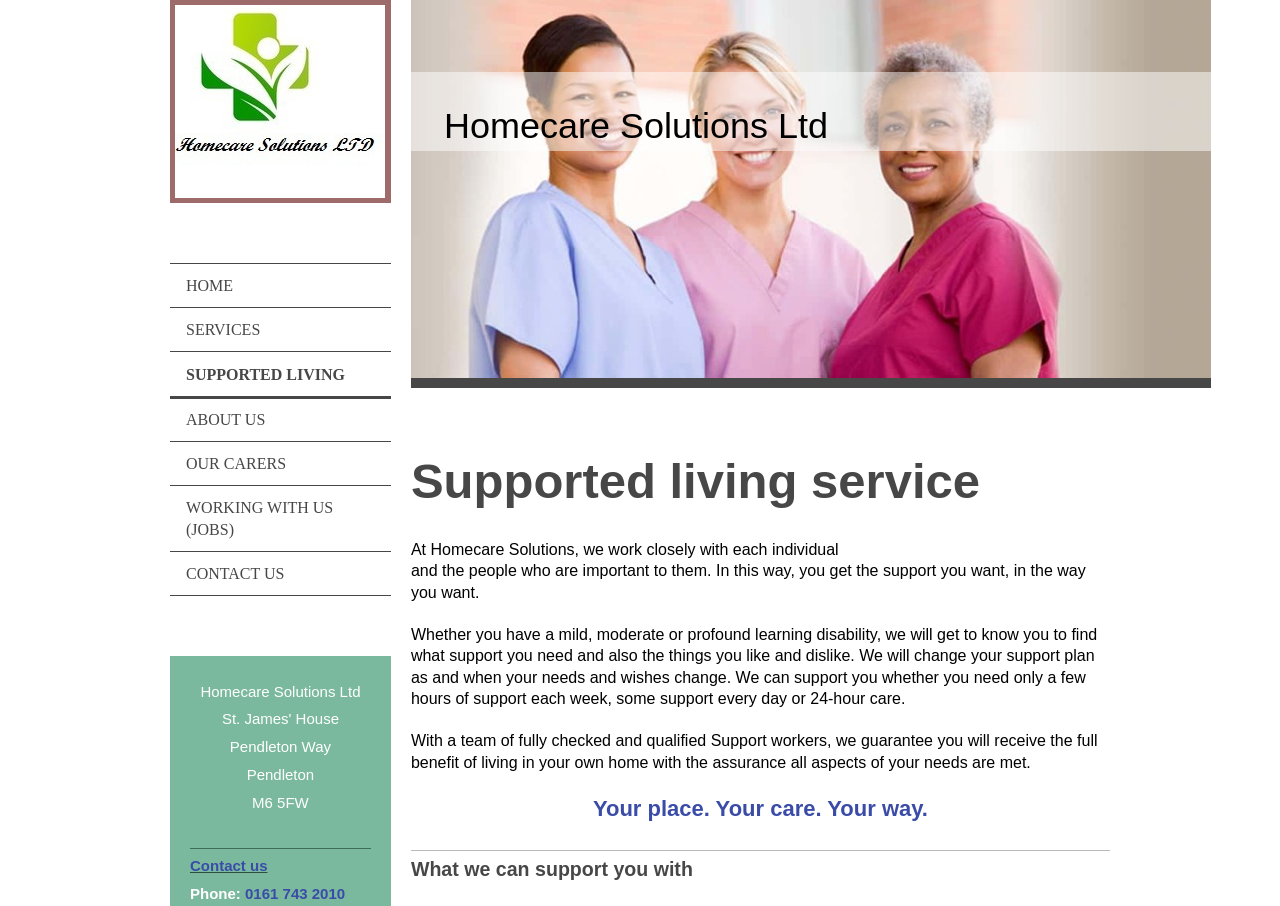What is the focus of Homecare Solutions Ltd's support?
Could you give a comprehensive explanation in response to this question?

By reading the paragraphs on the webpage, I understand that Homecare Solutions Ltd focuses on understanding the individual needs and wishes of each person, and provides support accordingly, which is evident from the text 'We will get to know you to find what support you need and also the things you like and dislike'.